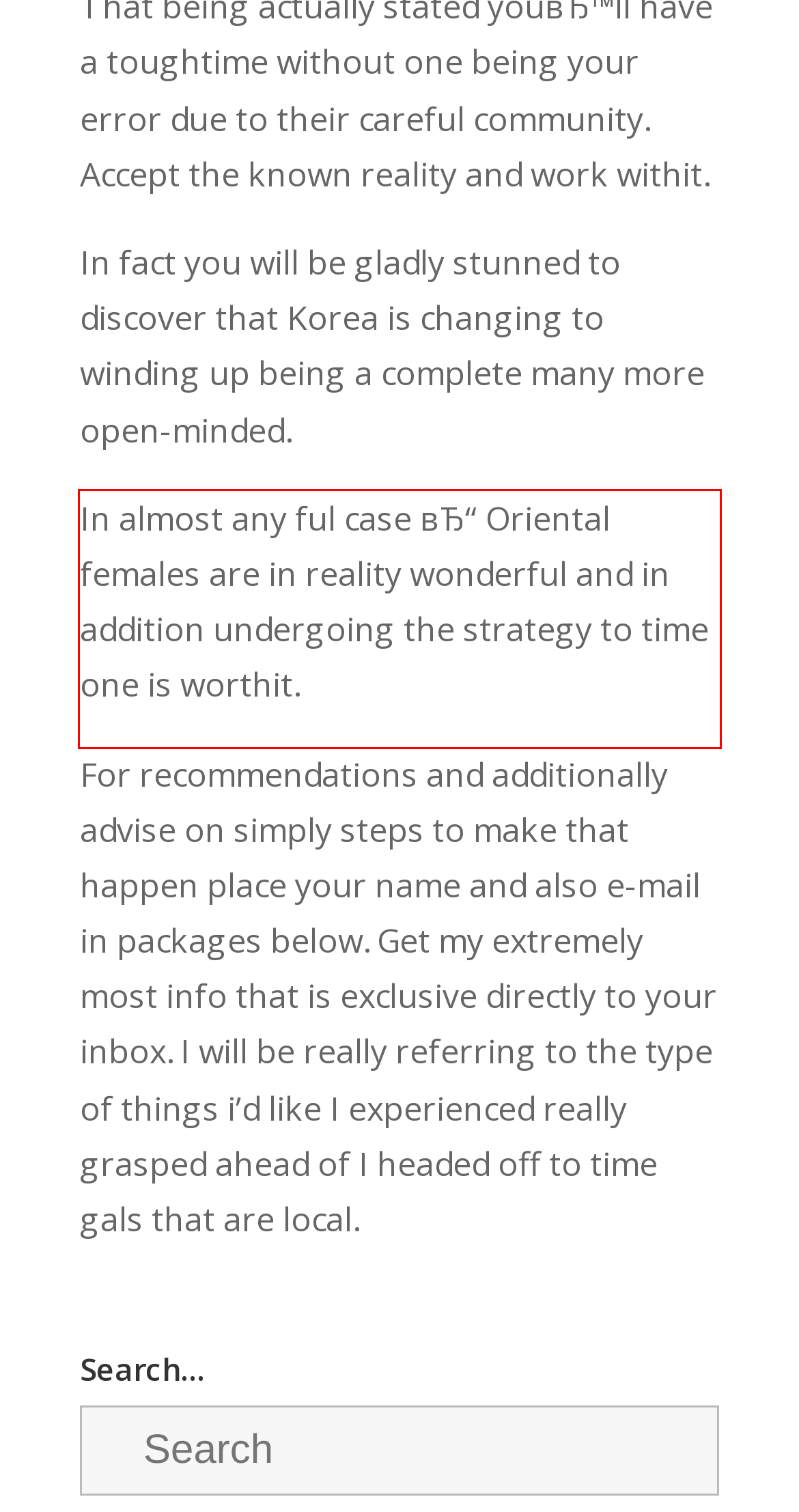Given a webpage screenshot, locate the red bounding box and extract the text content found inside it.

In almost any ful case вЂ“ Oriental females are in reality wonderful and in addition undergoing the strategy to time one is worthit.